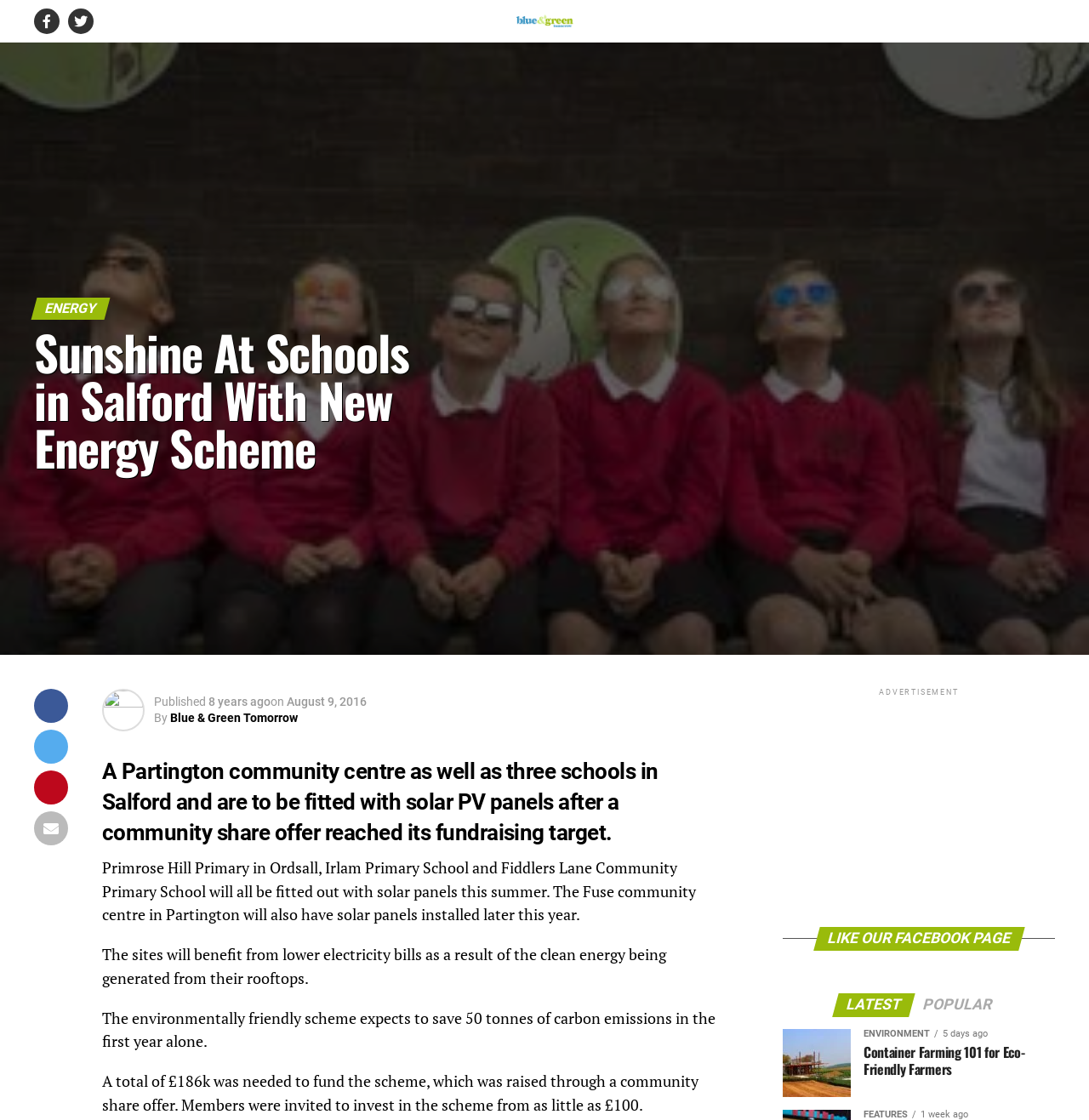Write an extensive caption that covers every aspect of the webpage.

The webpage is about a news article titled "Sunshine At Schools in Salford With New Energy Scheme" from the website "Blue and Green Tomorrow". At the top of the page, there is a logo of "Blue and Green Tomorrow" with a link to the website. Below the logo, there is a large image of solar panels installed on a school building.

The main content of the article is divided into several sections. The first section has a heading "ENERGY" and a subheading "Sunshine At Schools in Salford With New Energy Scheme". Below the subheading, there is a publication date and time, indicating that the article was published 8 years ago.

The main article content starts with a heading that summarizes the article, stating that a community centre and three schools in Salford will be fitted with solar PV panels. The article then provides more details about the project, including the names of the schools and the community centre, and the benefits of the scheme, such as lower electricity bills and reduced carbon emissions.

On the right side of the page, there is an advertisement section with a heading "ADVERTISEMENT" and an iframe containing the ad content. Below the advertisement, there is a call-to-action to like the website's Facebook page.

At the bottom of the page, there are links to other articles, including "LATEST" and "POPULAR" sections, with a related image and heading "Container Farming 101 for Eco-Friendly Farmers".